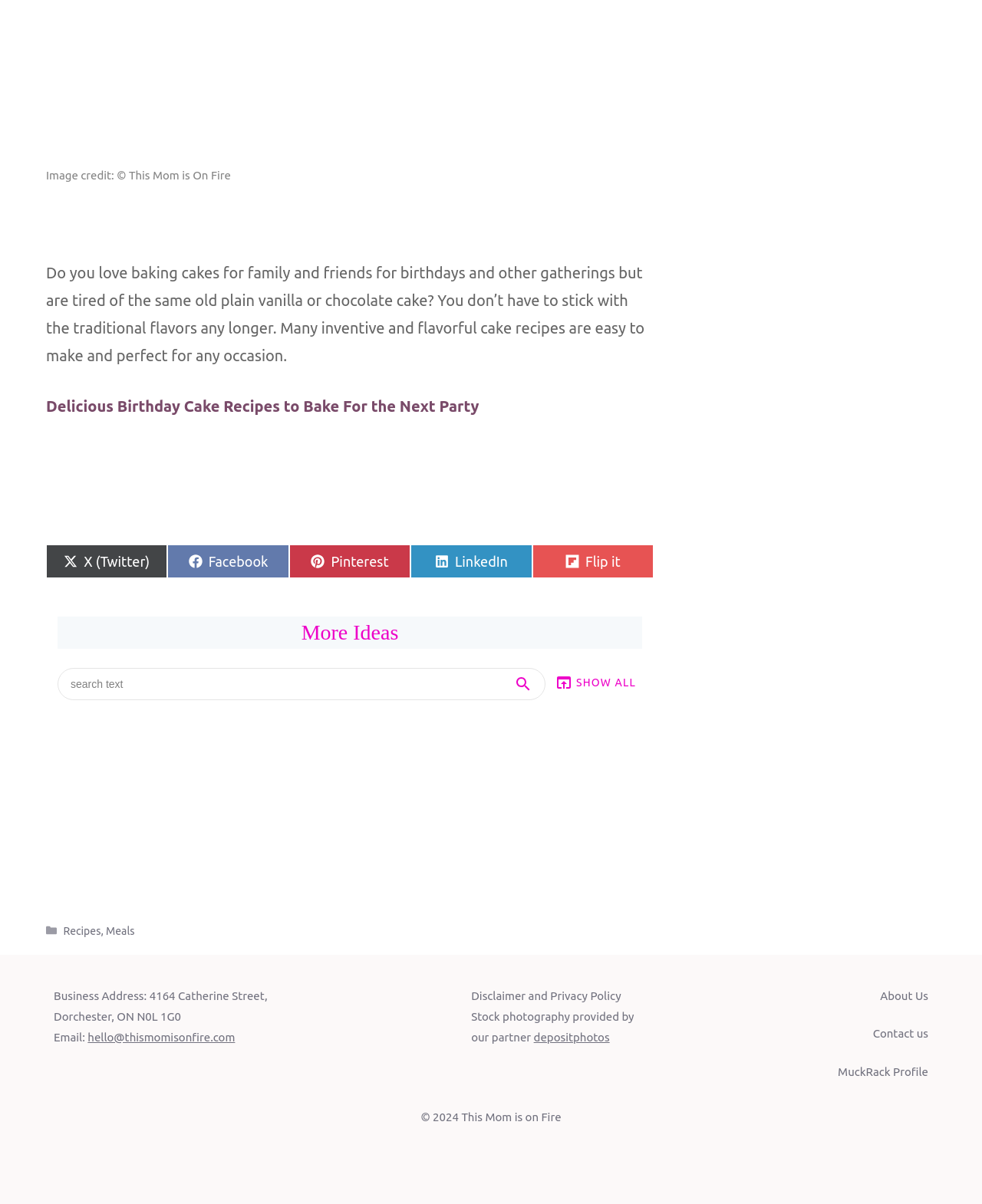What is the year of the copyright?
Based on the screenshot, provide a one-word or short-phrase response.

2024